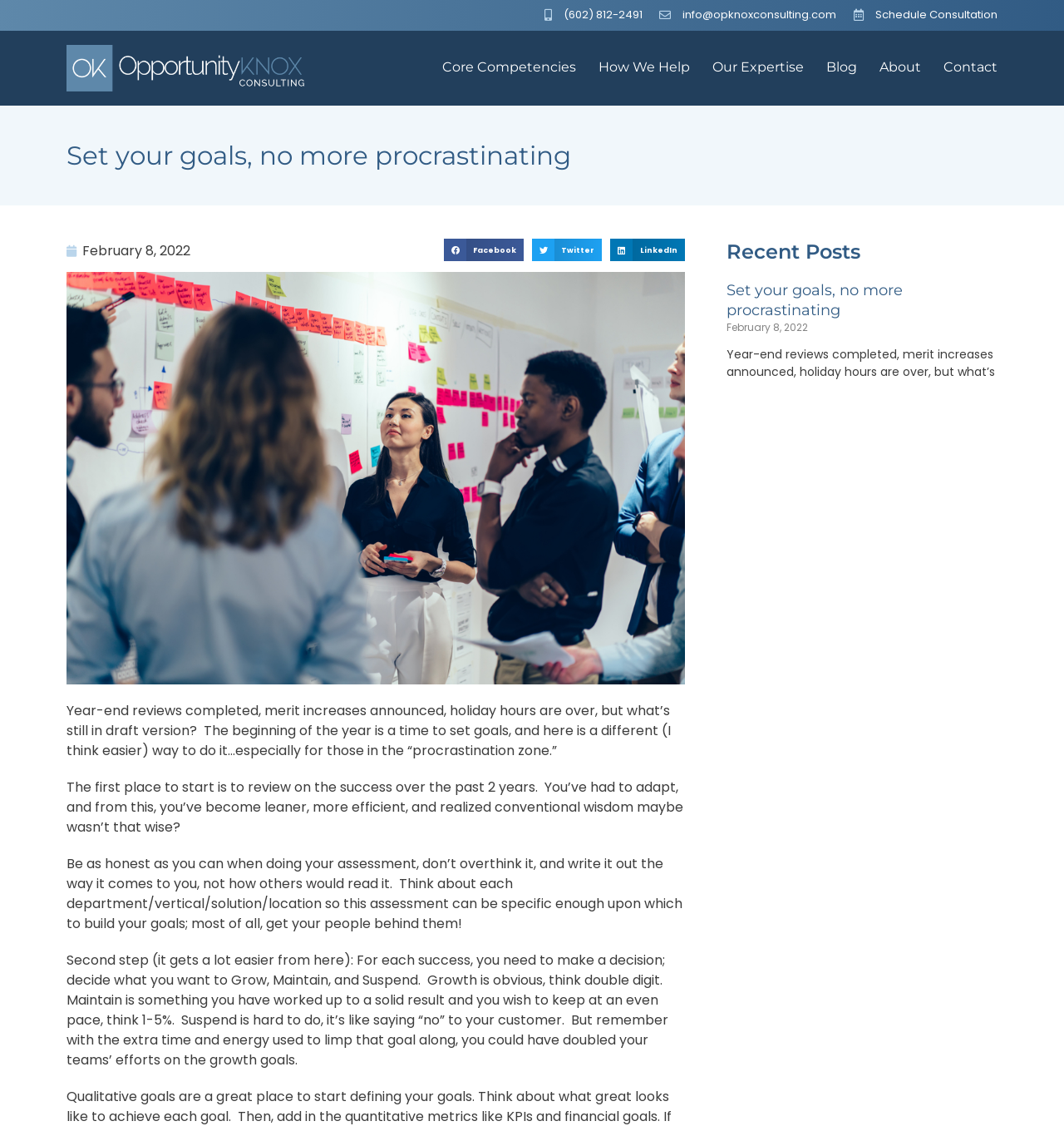What is the format of the 'Recent Posts' section? Examine the screenshot and reply using just one word or a brief phrase.

List of articles